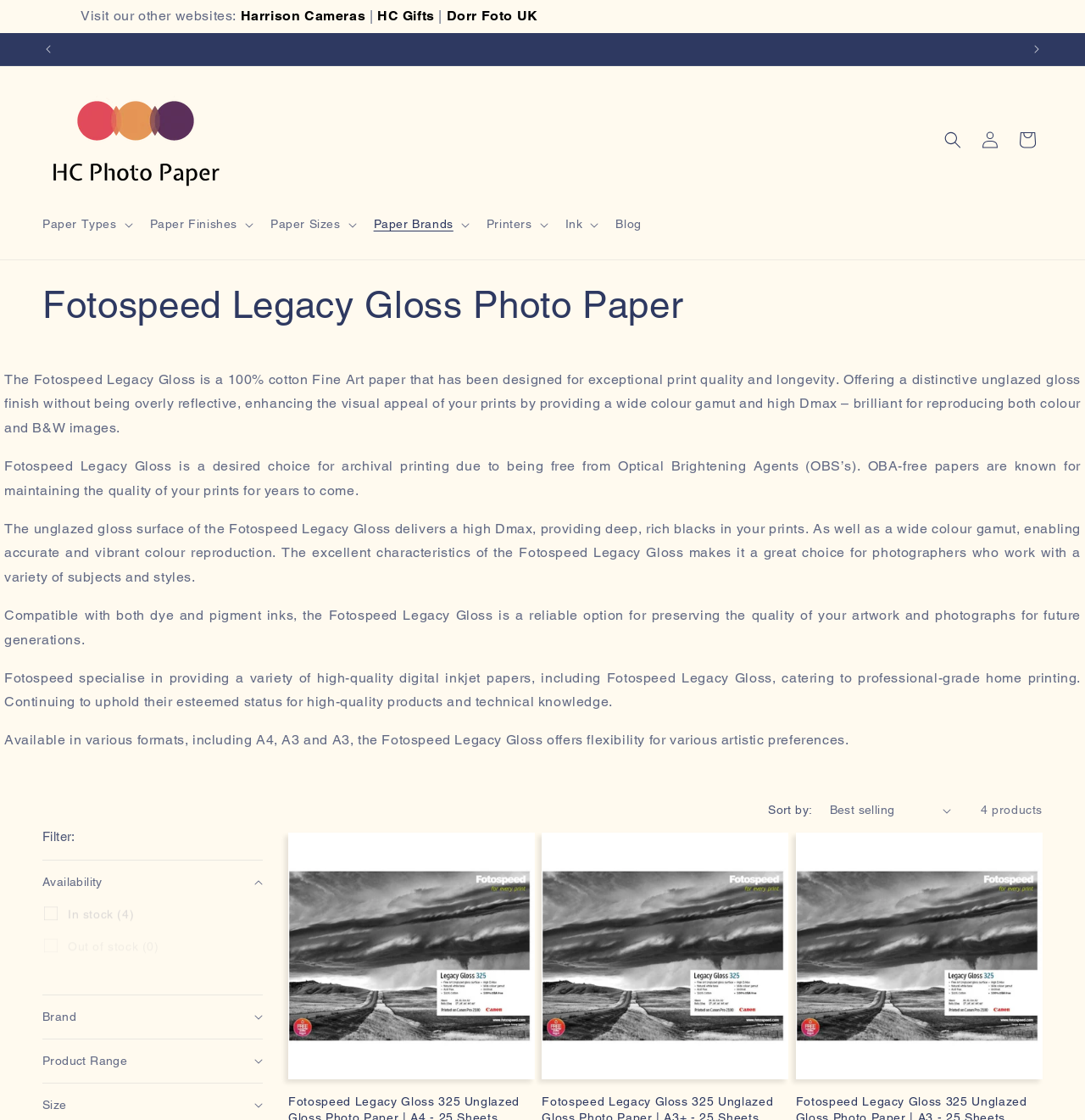What is the finish of Fotospeed Legacy Gloss photo paper?
Refer to the image and respond with a one-word or short-phrase answer.

Unglazed gloss